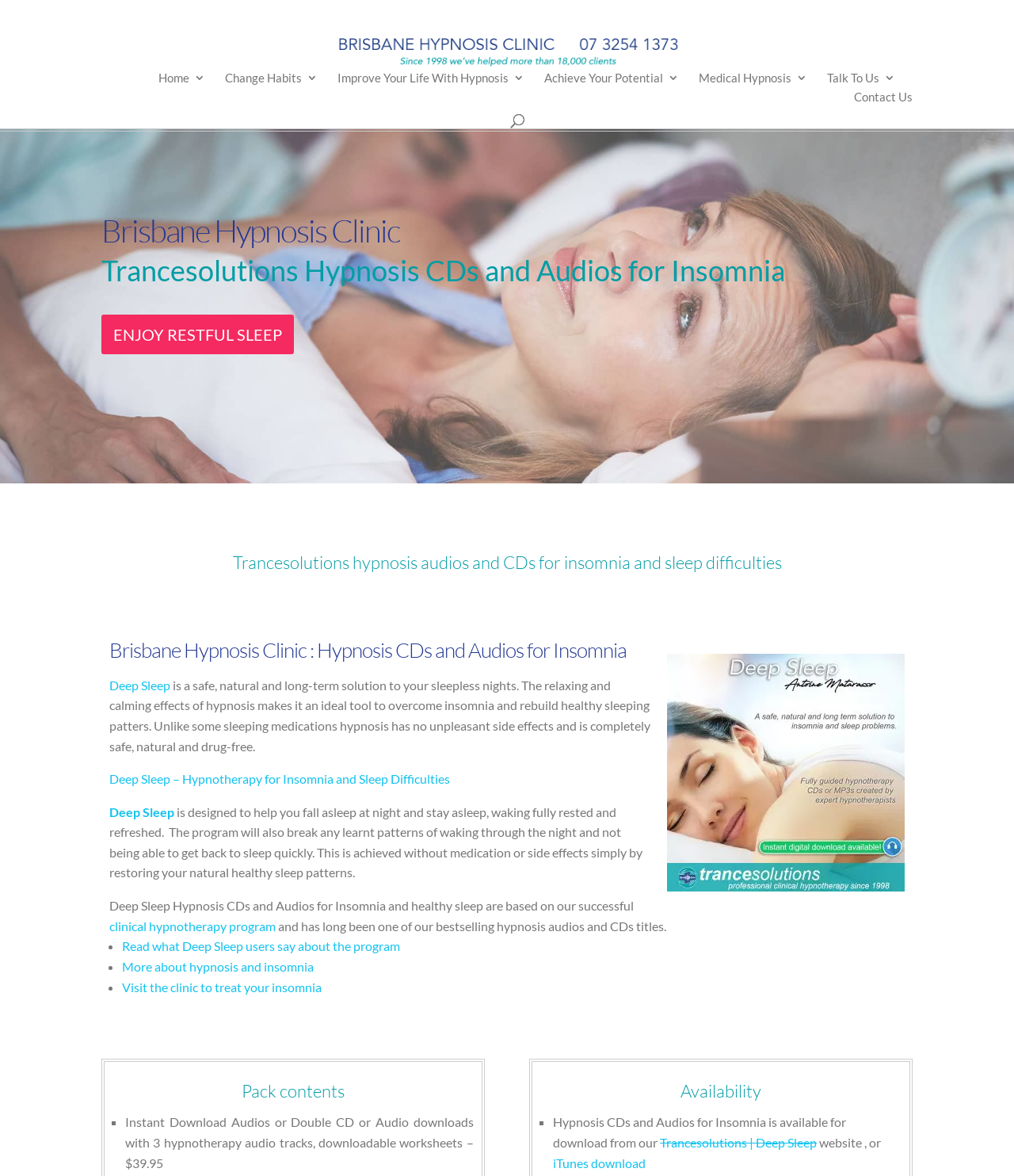Identify the bounding box coordinates for the element you need to click to achieve the following task: "Learn about Deep Sleep Hypnotherapy". The coordinates must be four float values ranging from 0 to 1, formatted as [left, top, right, bottom].

[0.108, 0.576, 0.168, 0.589]